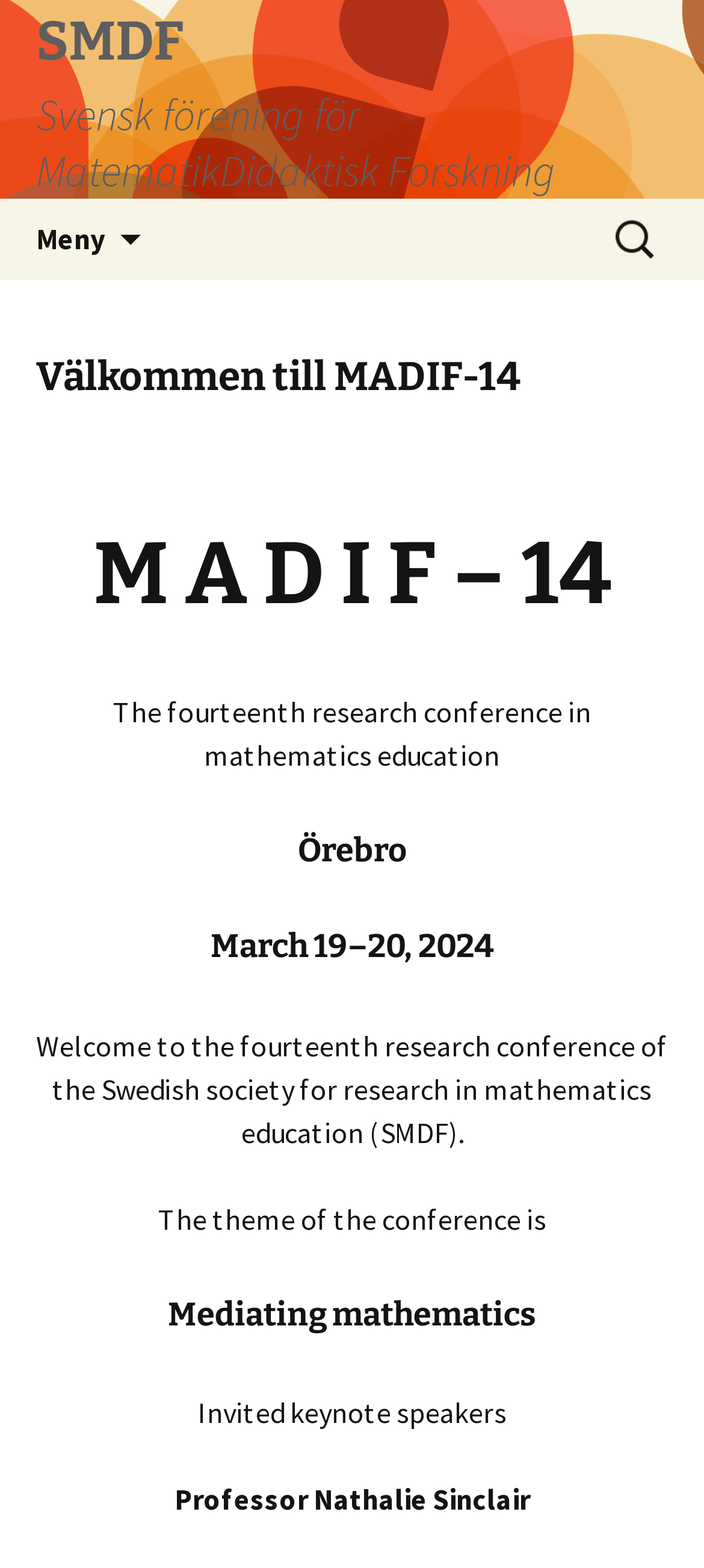What is the location of the conference?
Look at the screenshot and give a one-word or phrase answer.

Örebro